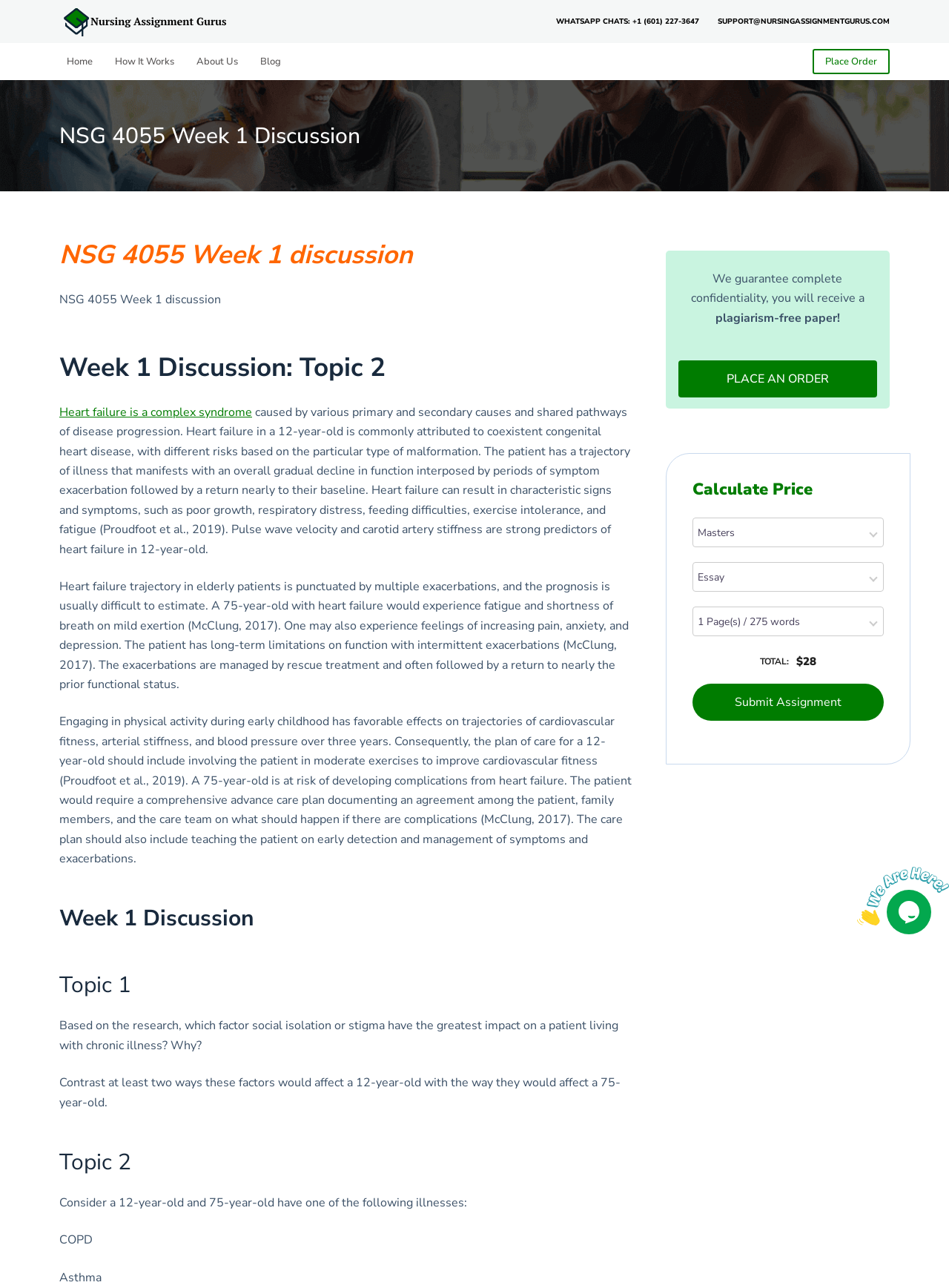Please determine the bounding box coordinates of the element's region to click for the following instruction: "Click the 'Nursing Assignment Gurus logo' link".

[0.062, 0.005, 0.244, 0.028]